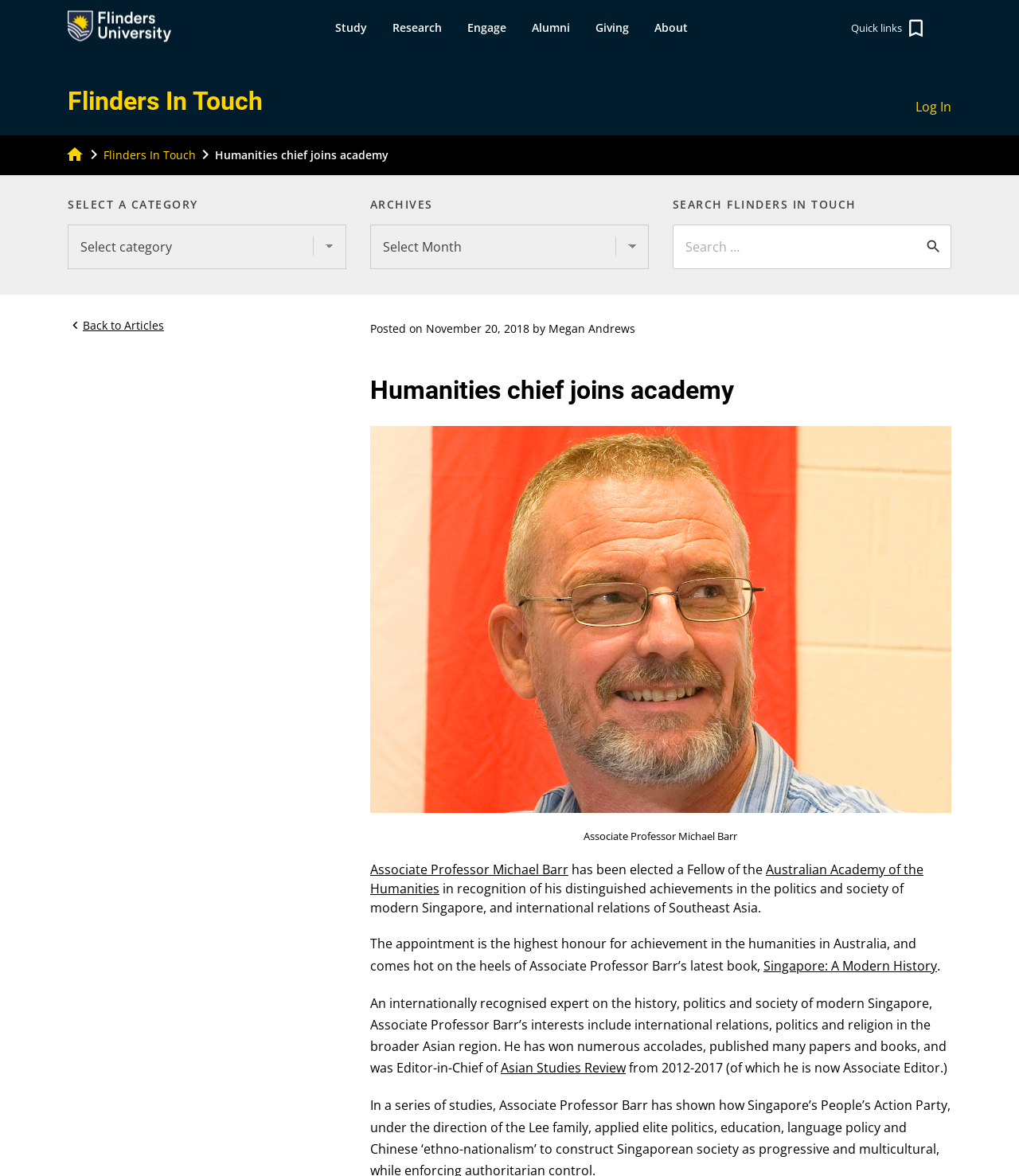Find the bounding box coordinates of the element to click in order to complete the given instruction: "Read the article about Associate Professor Michael Barr."

[0.363, 0.317, 0.871, 0.346]